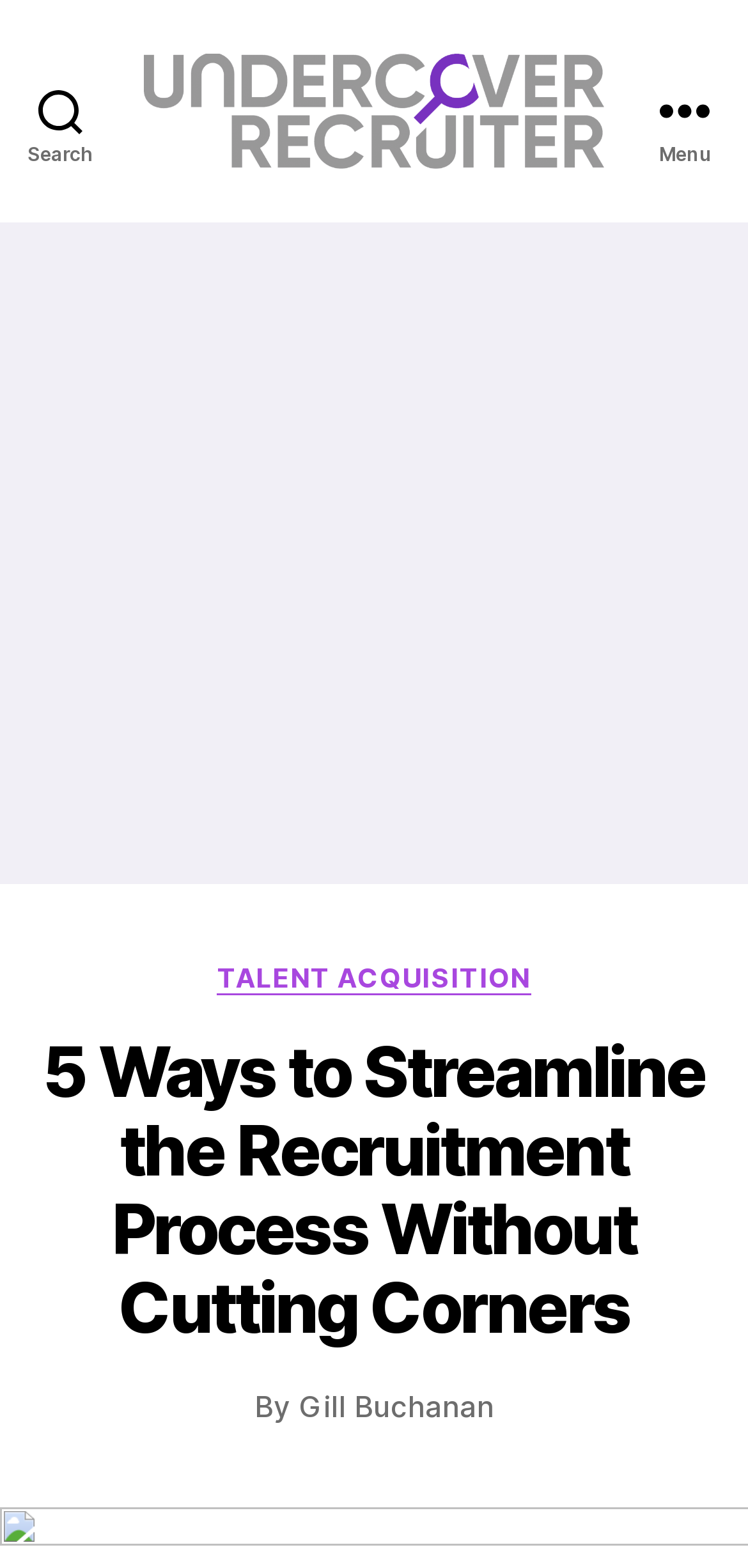Using the element description: "Menu", determine the bounding box coordinates. The coordinates should be in the format [left, top, right, bottom], with values between 0 and 1.

[0.831, 0.0, 1.0, 0.142]